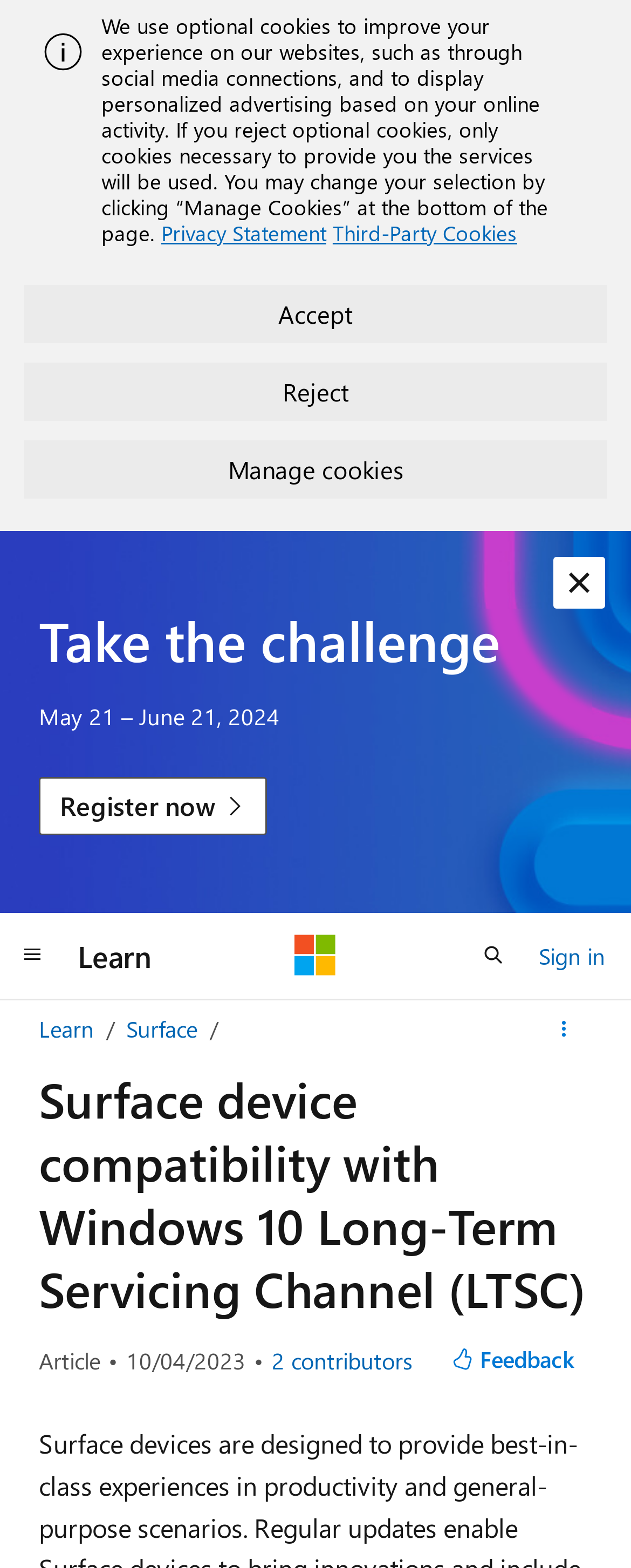What is the purpose of the 'Manage Cookies' button?
Based on the image, provide your answer in one word or phrase.

To change cookie settings